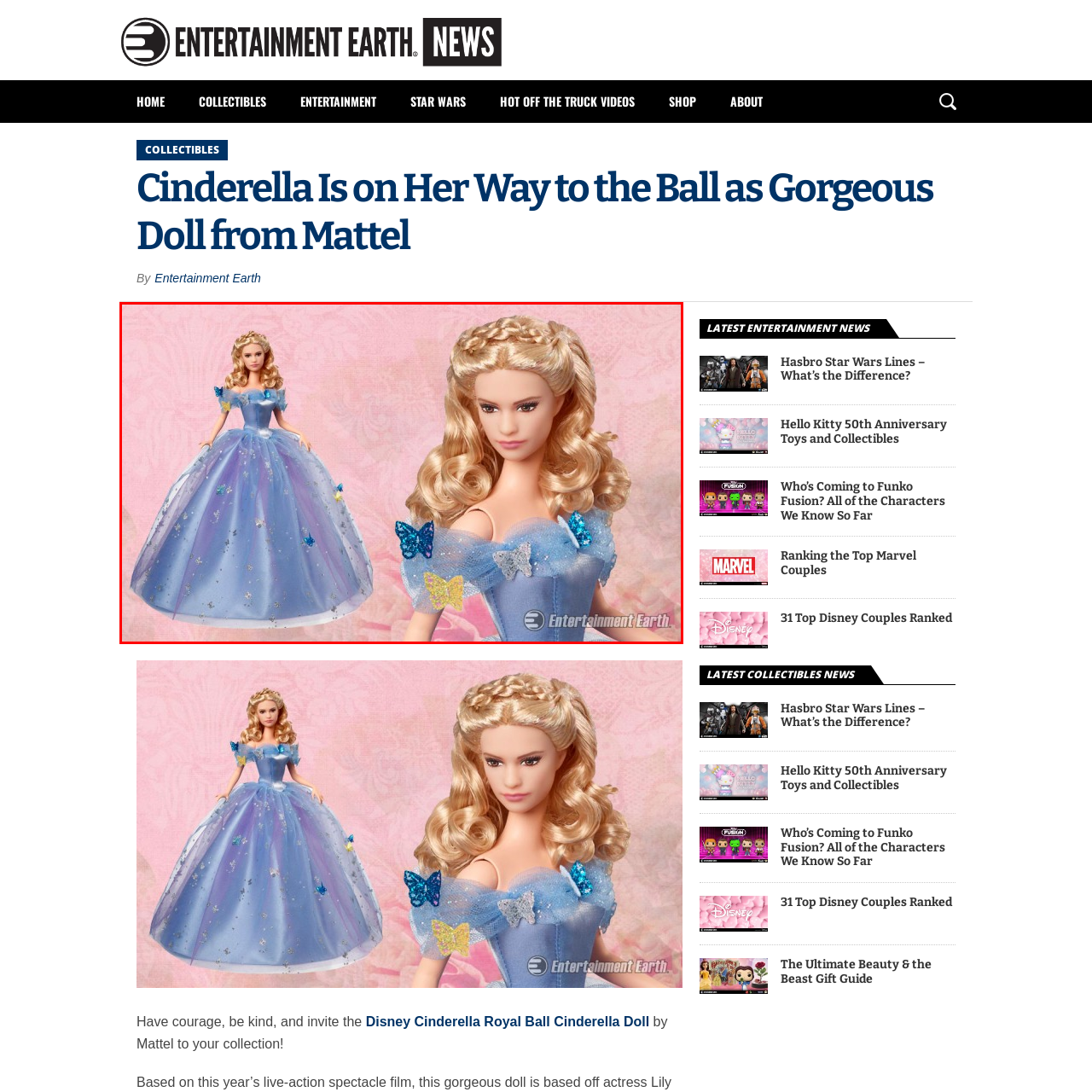Examine the image highlighted by the red boundary, What is the background color of the scene? Provide your answer in a single word or phrase.

Soft pink